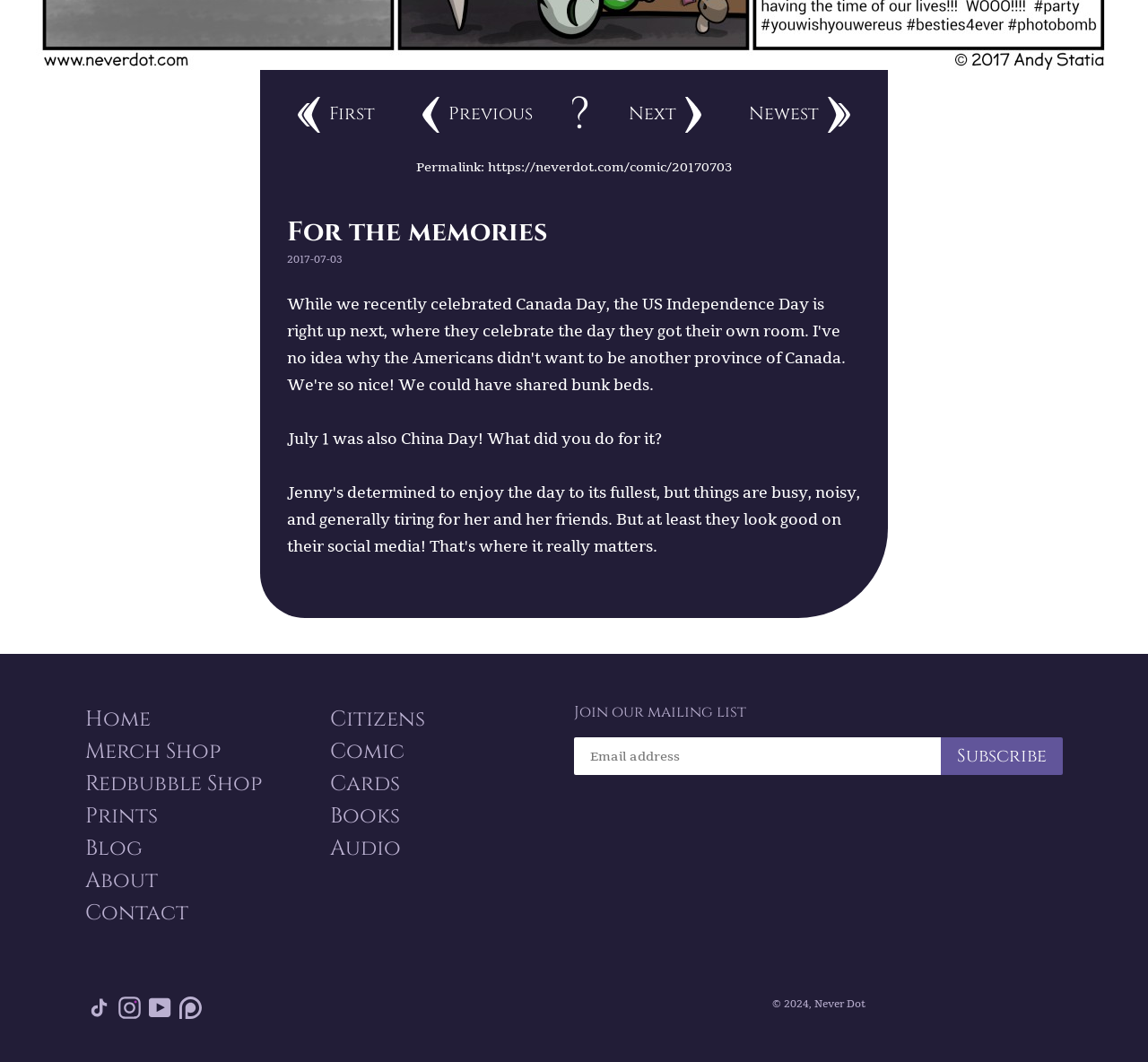Determine the bounding box coordinates of the UI element described by: "name="EMAIL" placeholder="Email address"".

[0.5, 0.694, 0.82, 0.73]